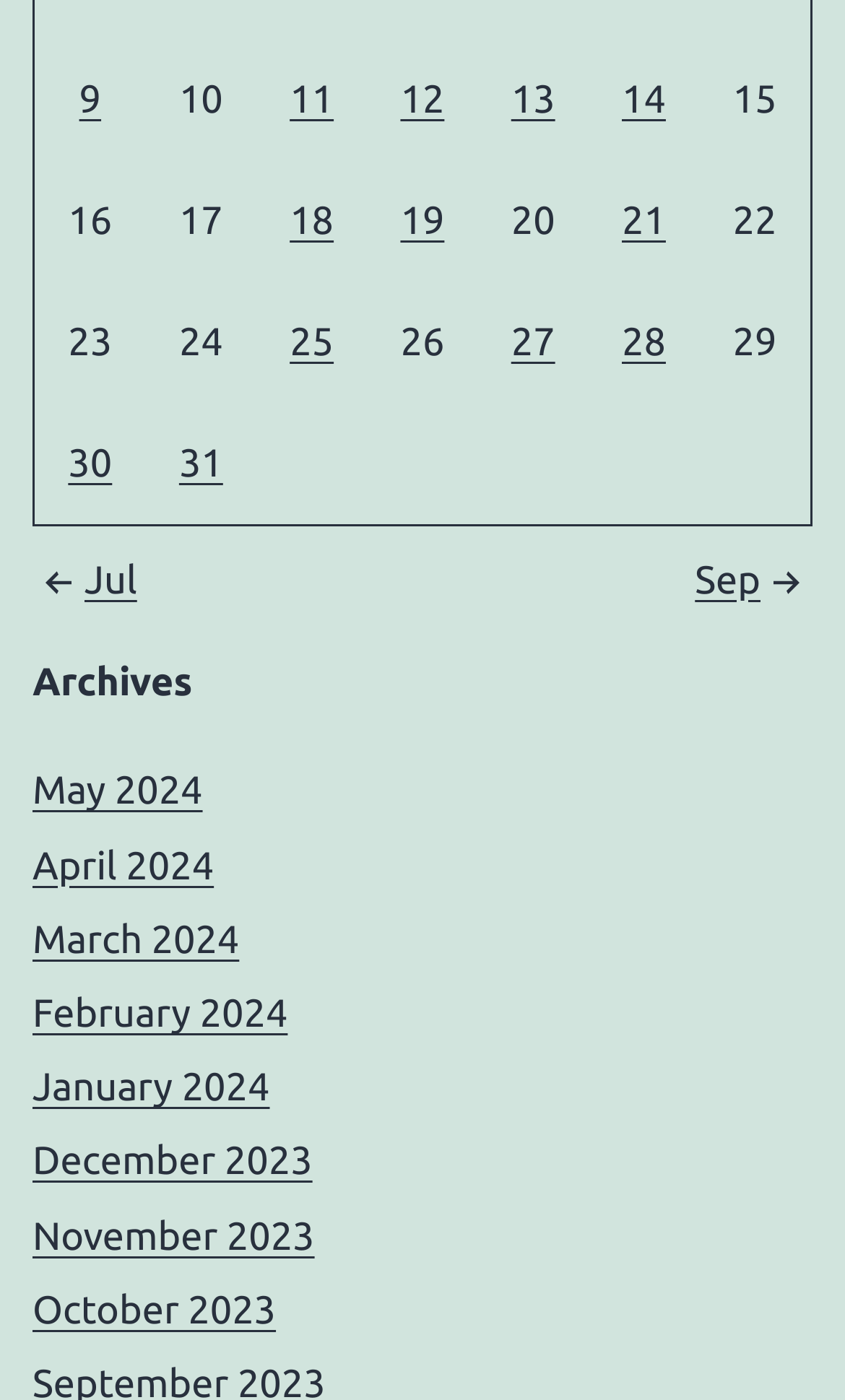How many posts are published on August 9, 2021?
Refer to the screenshot and deliver a thorough answer to the question presented.

I counted the number of links with the text 'Posts published on August 9, 2021' and found one.